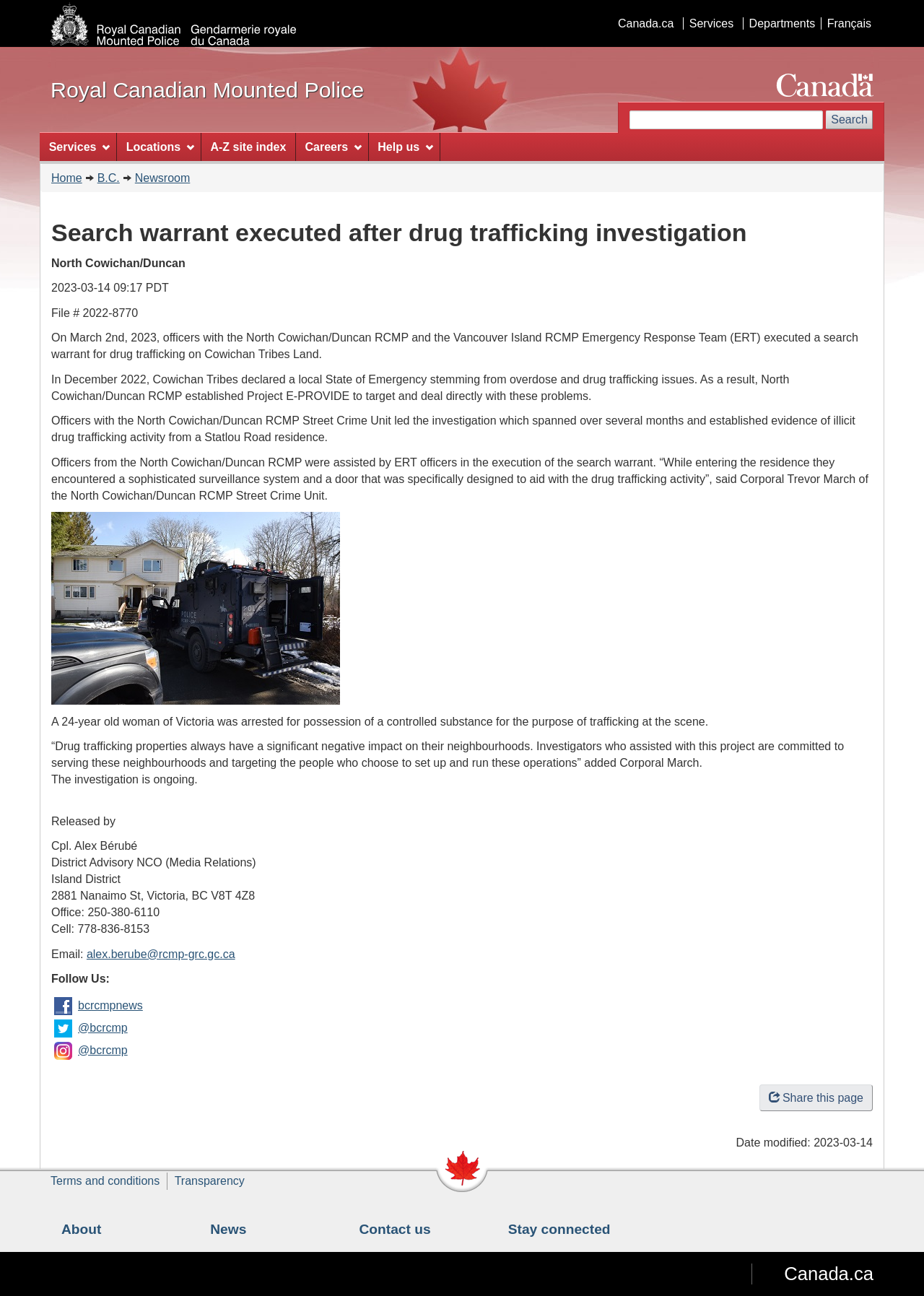Can you specify the bounding box coordinates of the area that needs to be clicked to fulfill the following instruction: "Search website"?

[0.681, 0.085, 0.891, 0.1]